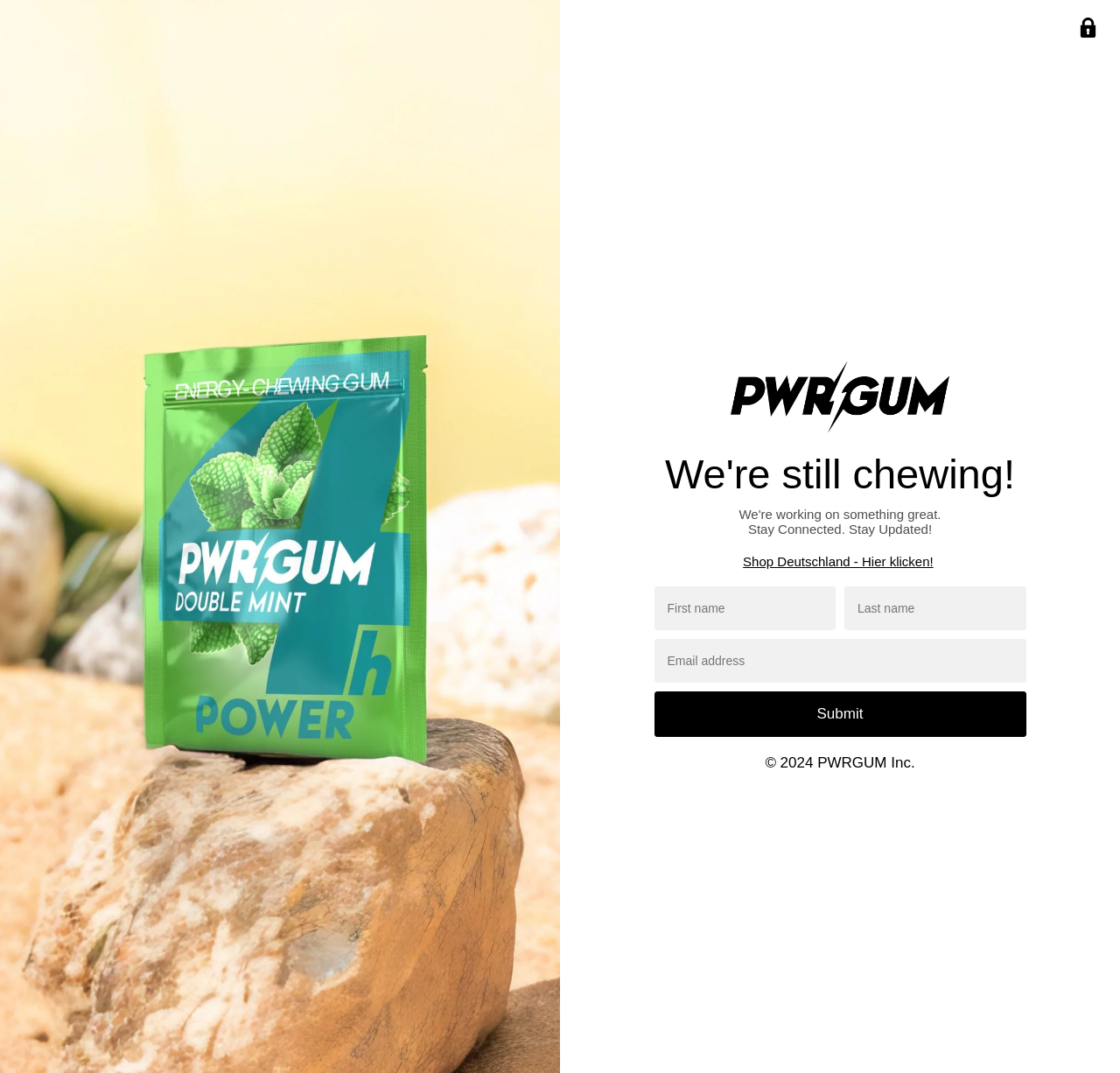Please give a one-word or short phrase response to the following question: 
What is the purpose of the three text boxes?

To input personal information